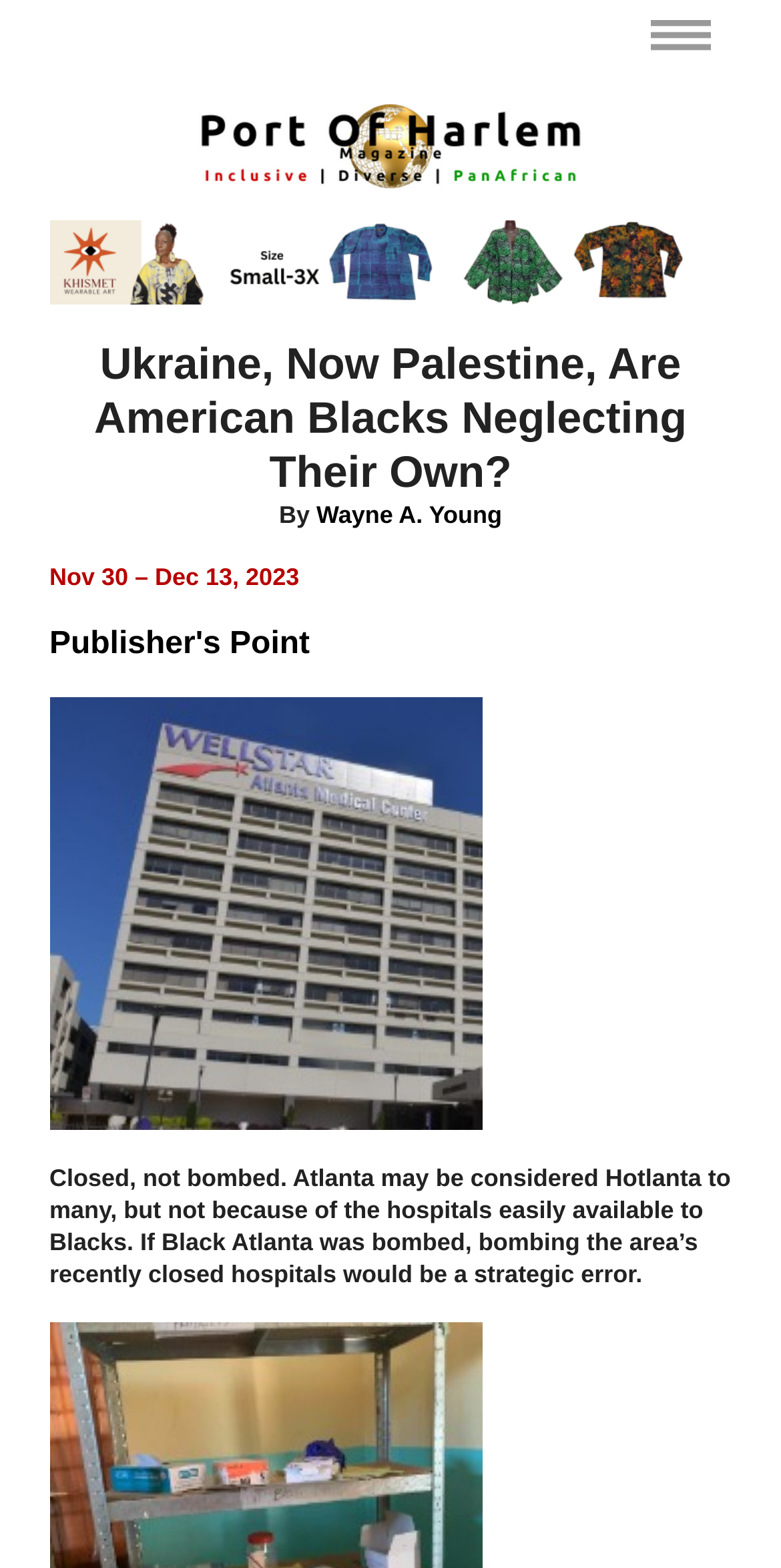Using the element description alt="port of harlem magazine", predict the bounding box coordinates for the UI element. Provide the coordinates in (top-left x, top-left y, bottom-right x, bottom-right y) format with values ranging from 0 to 1.

[0.063, 0.082, 0.937, 0.102]